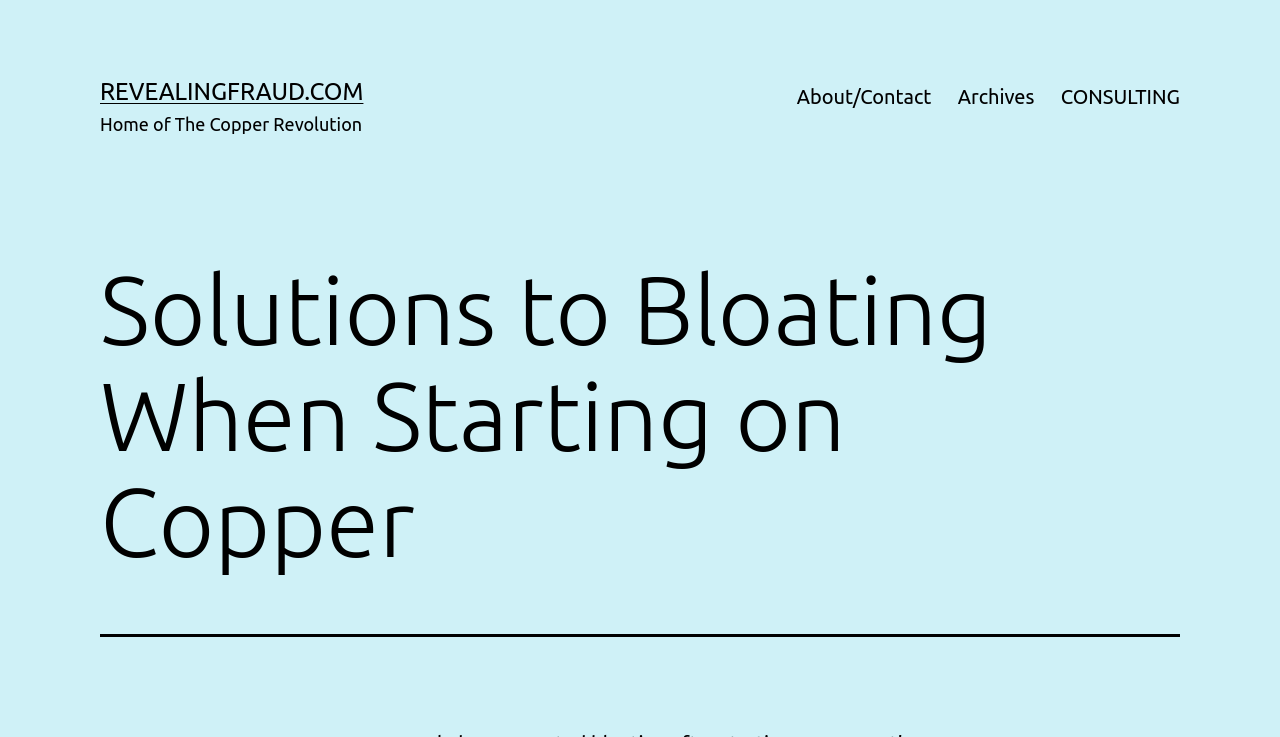Respond to the following question with a brief word or phrase:
What is the tagline of the website?

Home of The Copper Revolution